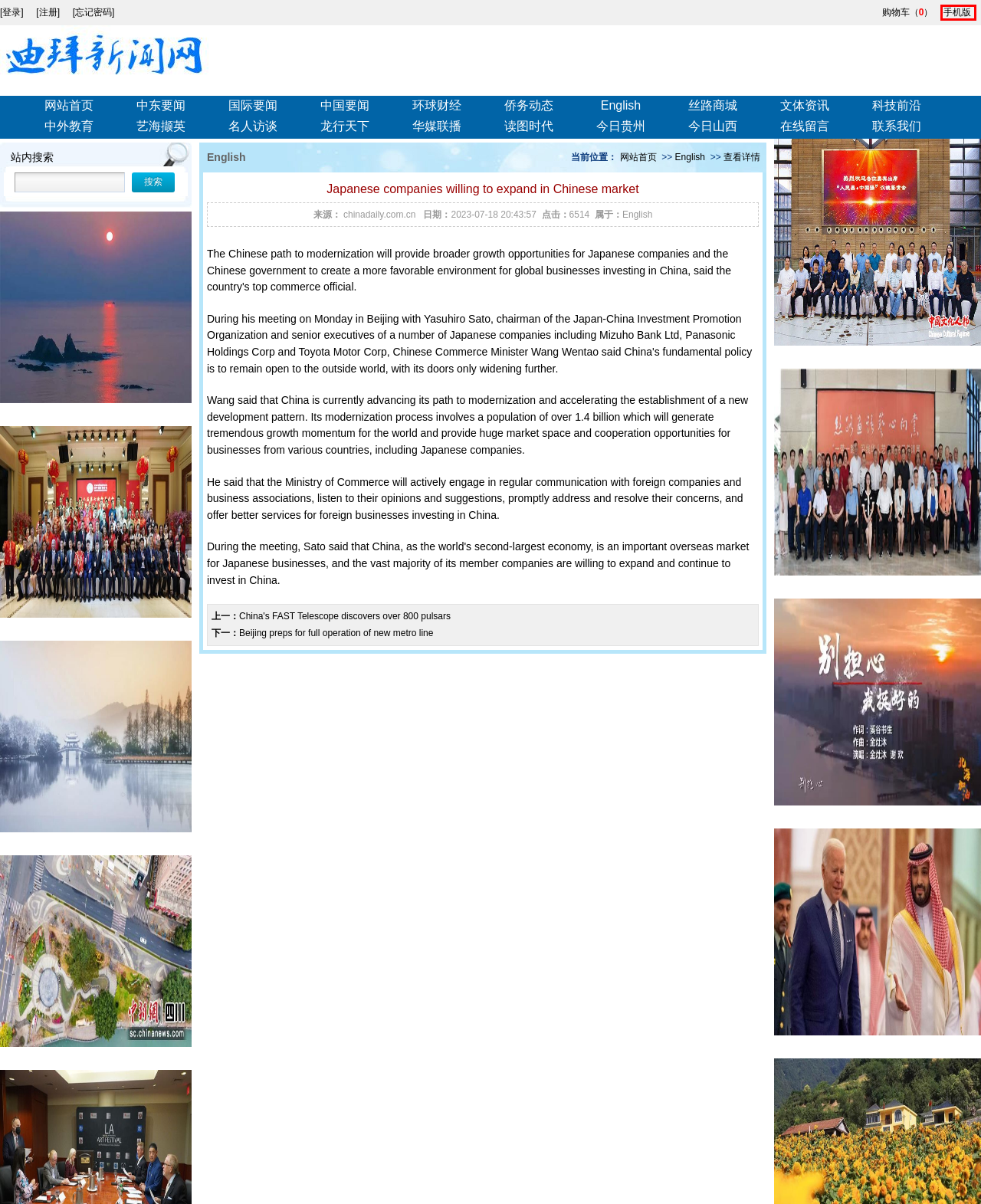Given a screenshot of a webpage with a red bounding box around a UI element, please identify the most appropriate webpage description that matches the new webpage after you click on the element. Here are the candidates:
A. 搜狗搜索引擎 - 上网从搜狗开始
B. 抱歉，站点已暂停
C. 百度一下，你就知道
D. 中国政府网_中央人民政府门户网站
E. 中国新闻网_梳理天下新闻
F. 新浪网
G. 迪拜新闻网
H. 优质资讯推荐_腾讯网

G